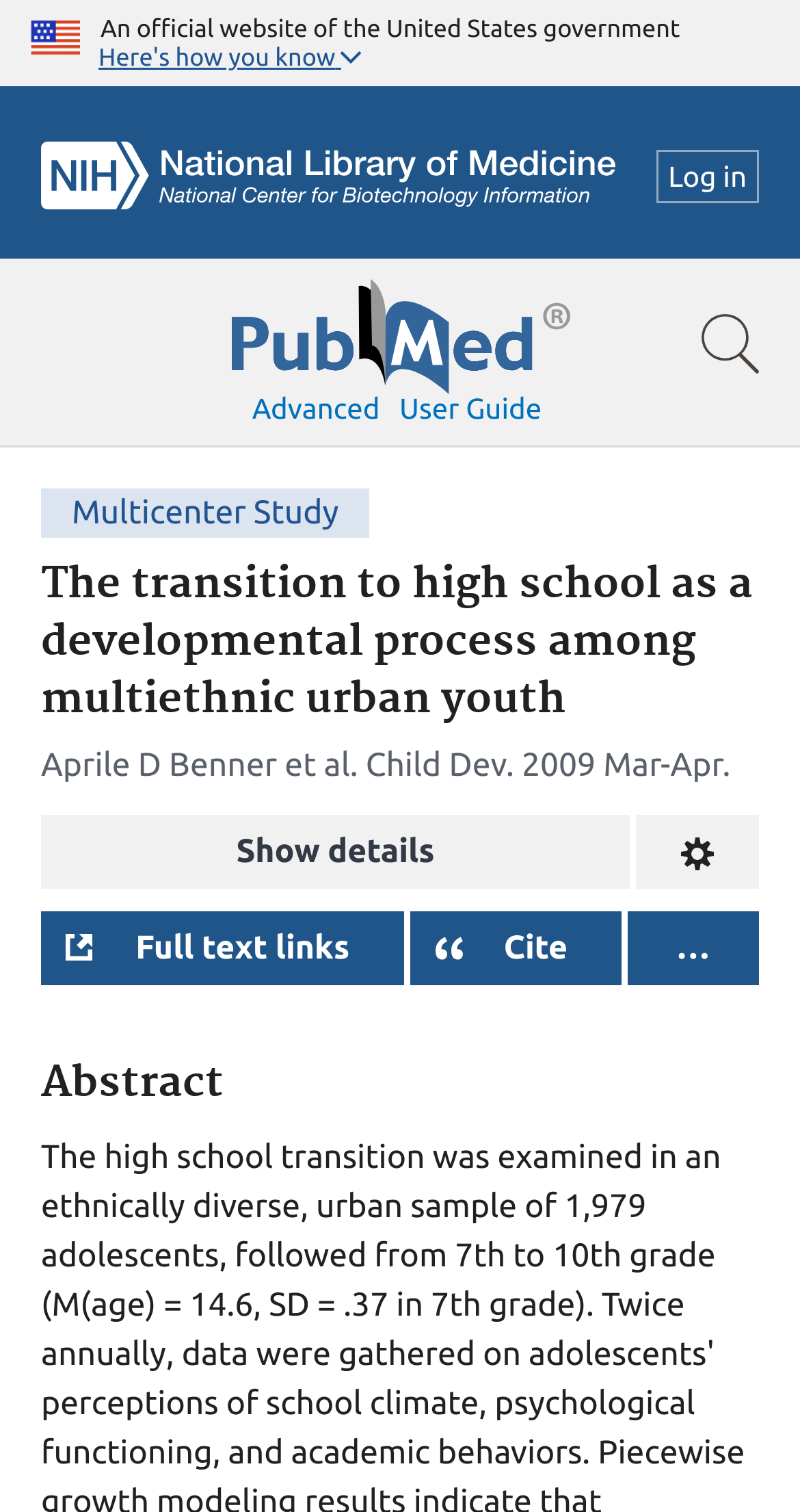Please locate the bounding box coordinates of the element that needs to be clicked to achieve the following instruction: "Check Geriatronics Summit 2024 date". The coordinates should be four float numbers between 0 and 1, i.e., [left, top, right, bottom].

None